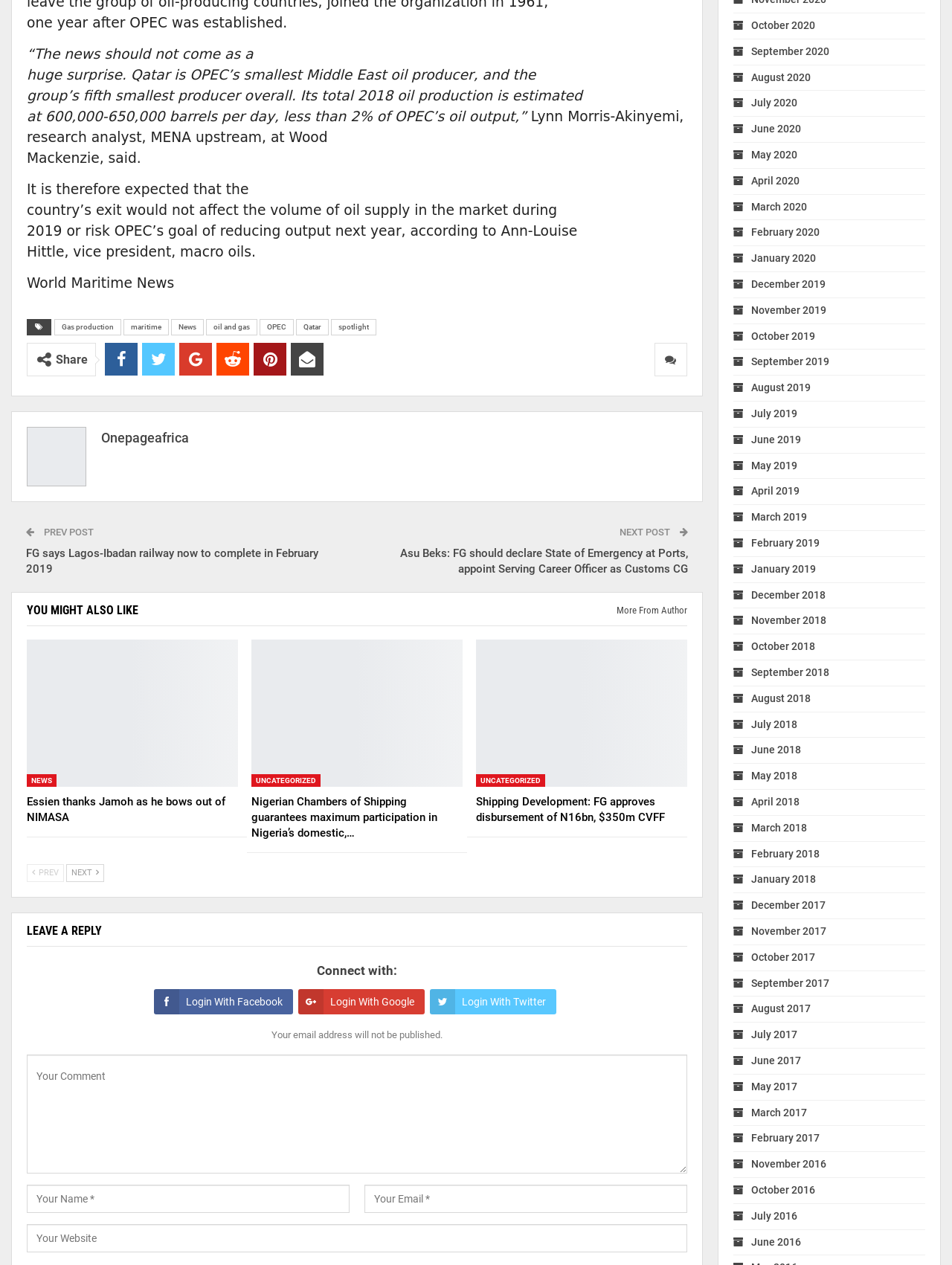What is the purpose of the 'Leave a comment' section at the bottom of the webpage?
Please use the image to provide a one-word or short phrase answer.

To allow users to comment on the article